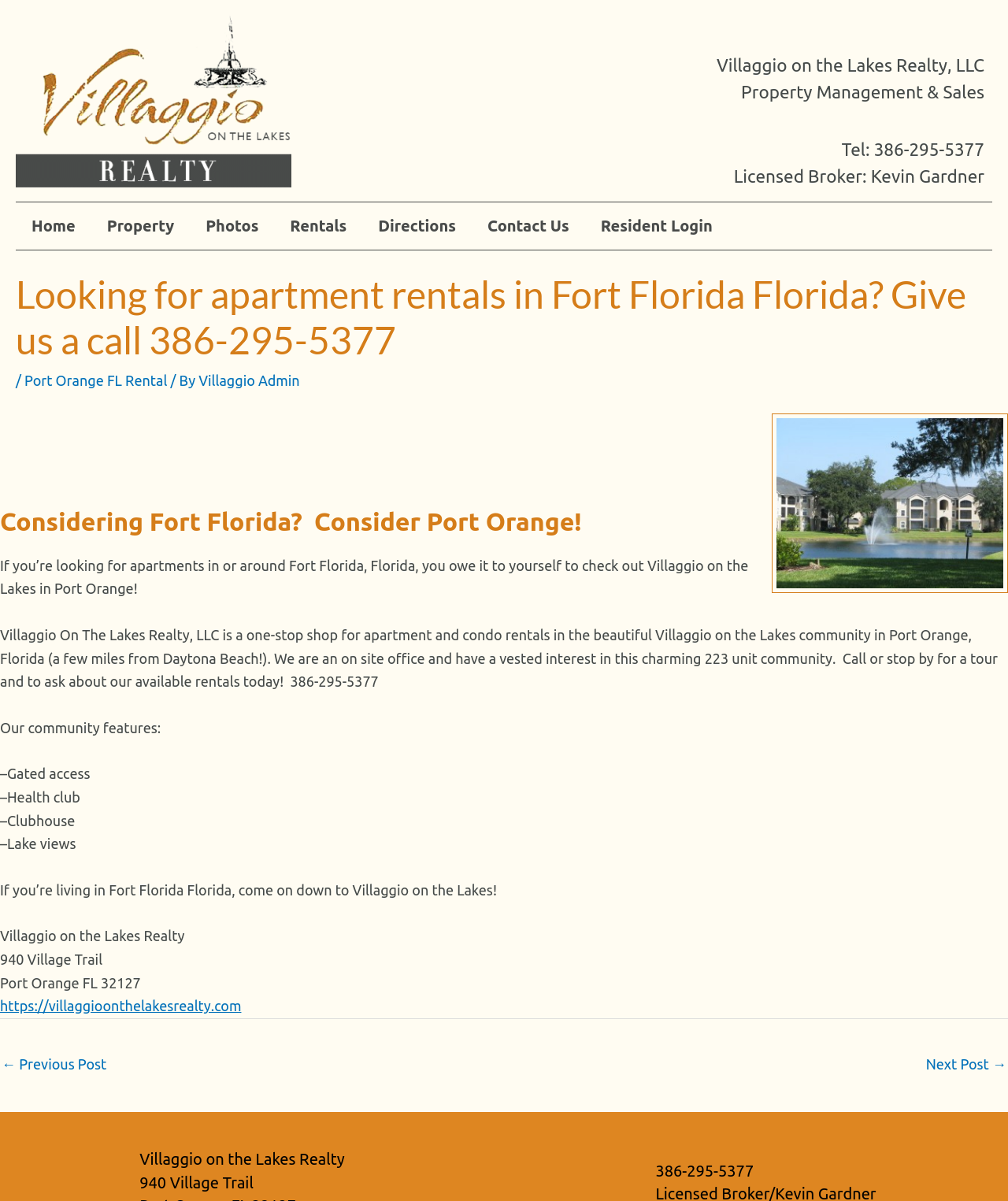What is the address of Villaggio on the Lakes Realty?
Using the details from the image, give an elaborate explanation to answer the question.

The address can be found in the main content section, at the bottom of the webpage, next to the 'Villaggio on the Lakes Realty' label.